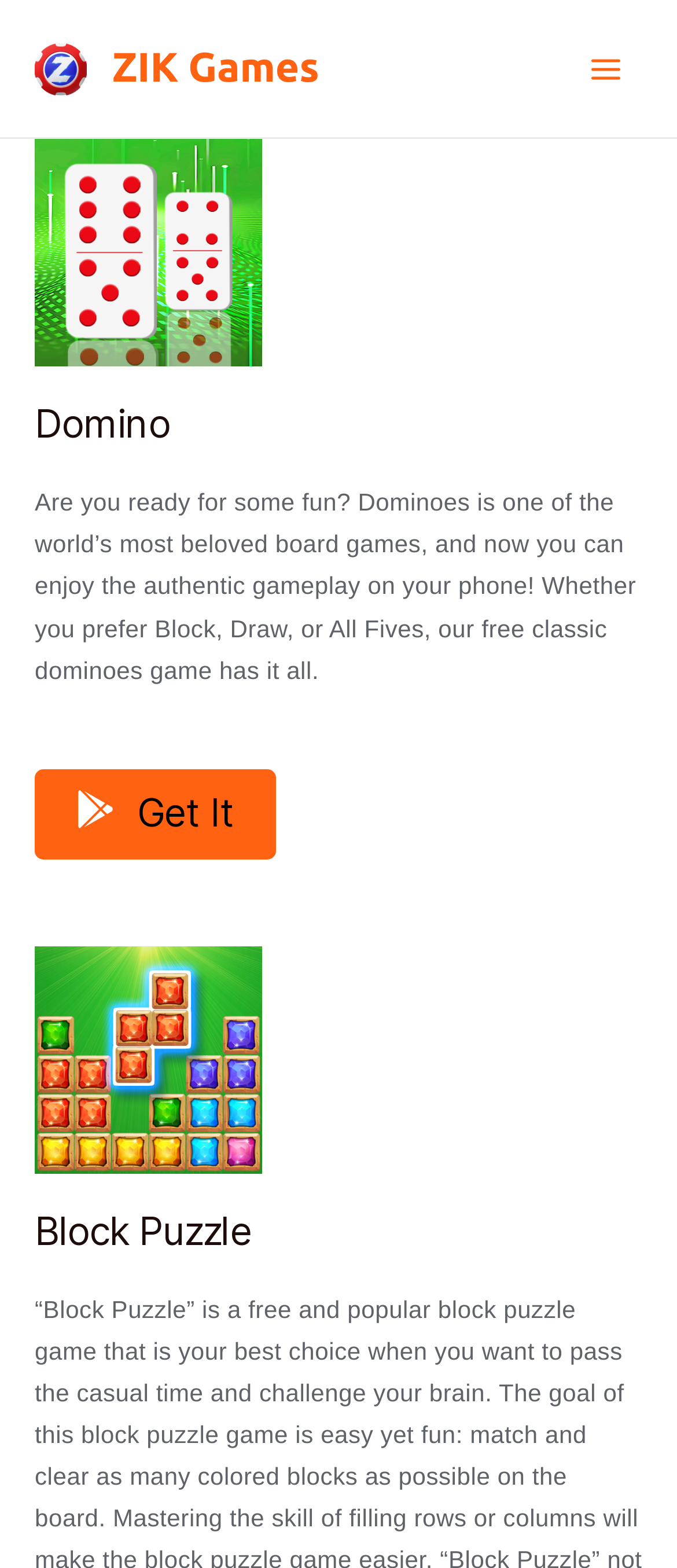Based on the image, please elaborate on the answer to the following question:
What is the purpose of the 'Get It' button?

I analyzed the context of the 'Get It' button, which is placed below the description of the Domino game, so I inferred that the purpose of the button is to download or get the game.